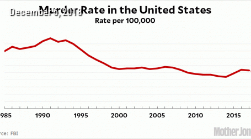Break down the image and provide a full description, noting any significant aspects.

The image presents a line graph illustrating the murder rate in the United States from 1985 to 2015. The graph shows a fluctuating trend, beginning with higher rates in the late 1980s and gradually declining over the following decades. The murder rate is plotted on the vertical axis as "Rate per 100,000," while the horizontal axis represents the years from 1985 to 2015. Notably, the line appears to stabilize in the years leading up to 2015, indicating a significant decrease overall. The data is sourced from the FBI and is presented by Mother Jones, providing a visual representation of shifts in violent crime over this 30-year period.